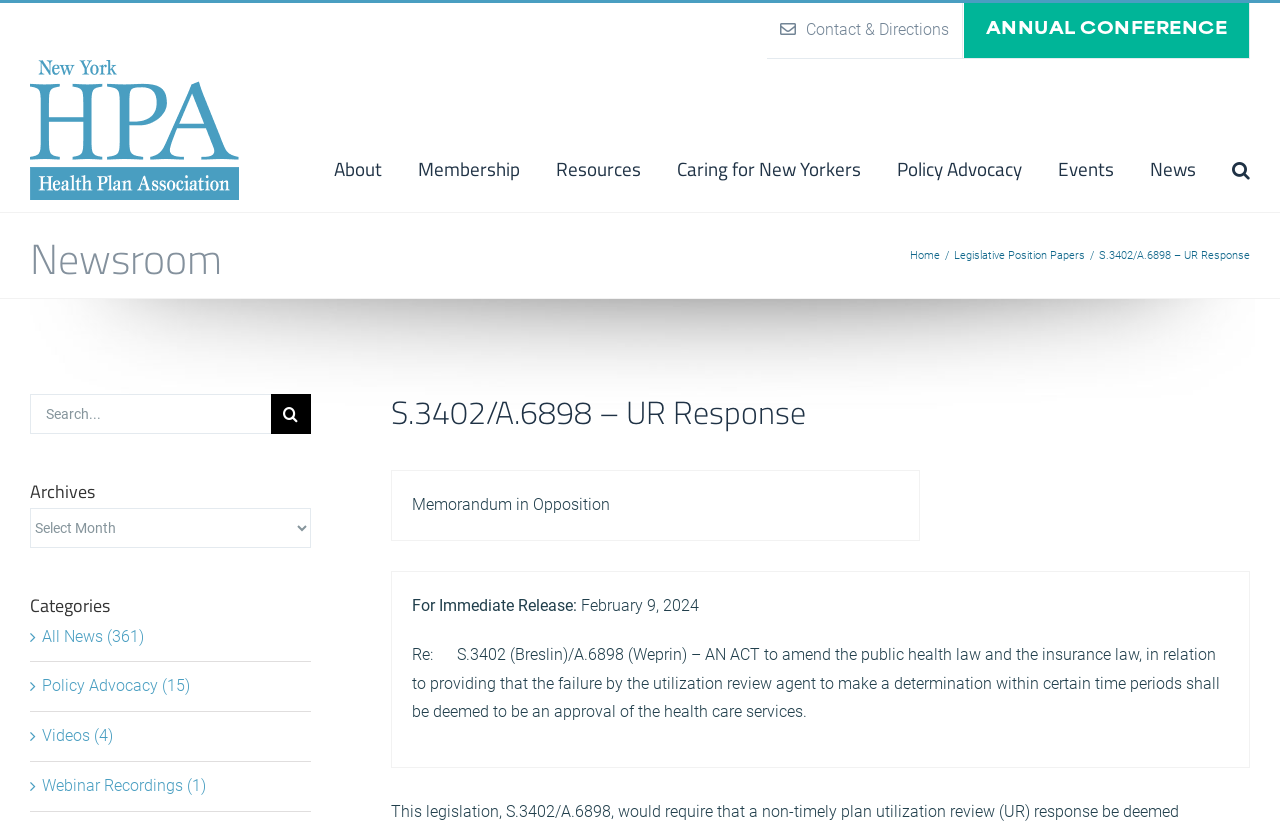Please specify the bounding box coordinates of the element that should be clicked to execute the given instruction: 'Search for something'. Ensure the coordinates are four float numbers between 0 and 1, expressed as [left, top, right, bottom].

[0.962, 0.155, 0.977, 0.257]